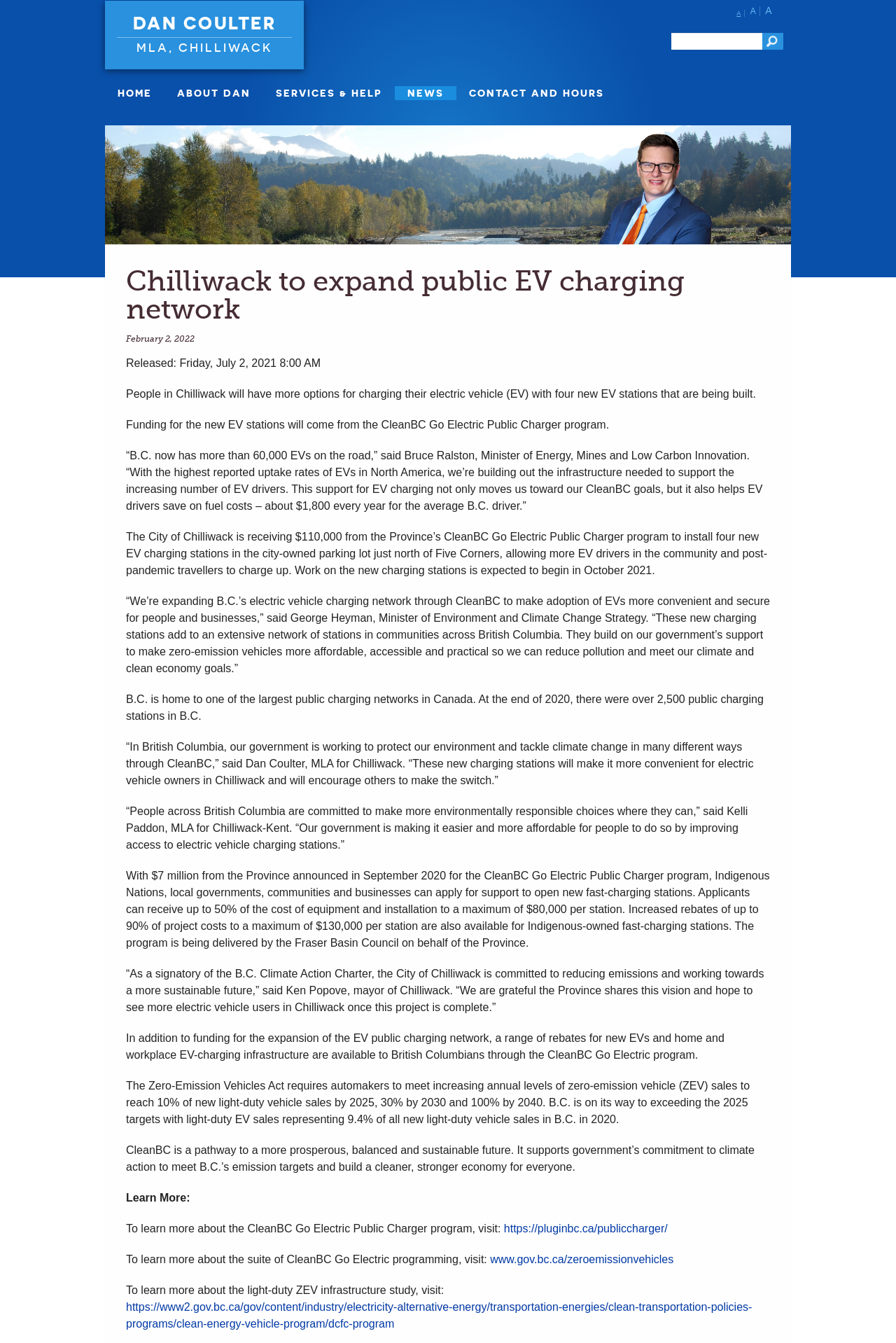Provide your answer in a single word or phrase: 
What is the amount of funding received by the City of Chilliwack for the new EV charging stations?

$110,000